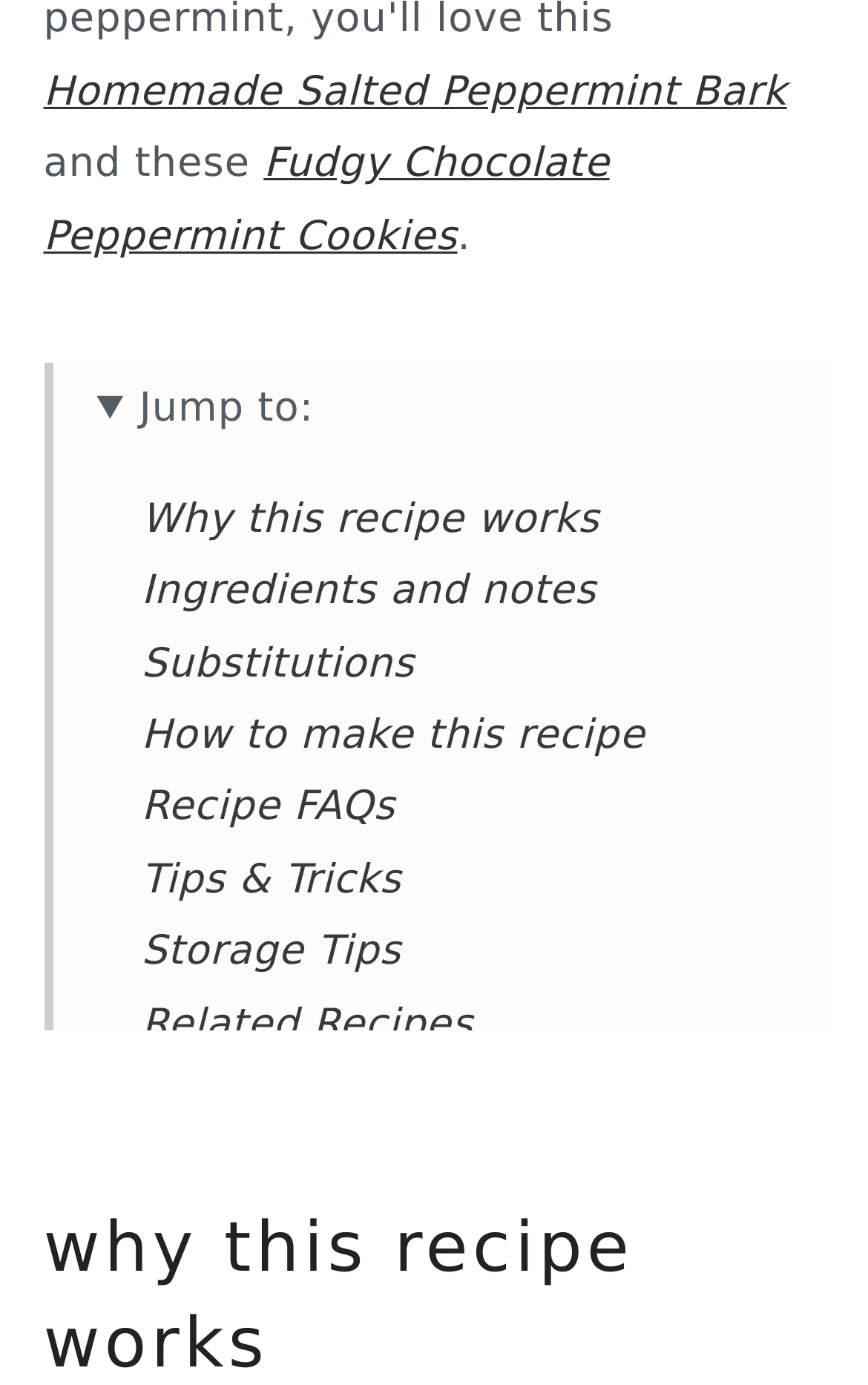What is the vertical position of 'Fudgy Chocolate Peppermint Cookies' relative to 'Homemade Salted Peppermint Bark'?
Refer to the image and provide a thorough answer to the question.

The vertical position of 'Fudgy Chocolate Peppermint Cookies' is below 'Homemade Salted Peppermint Bark' because the y1 coordinate of 'Fudgy Chocolate Peppermint Cookies' (0.101) is greater than the y1 coordinate of 'Homemade Salted Peppermint Bark' (0.049).